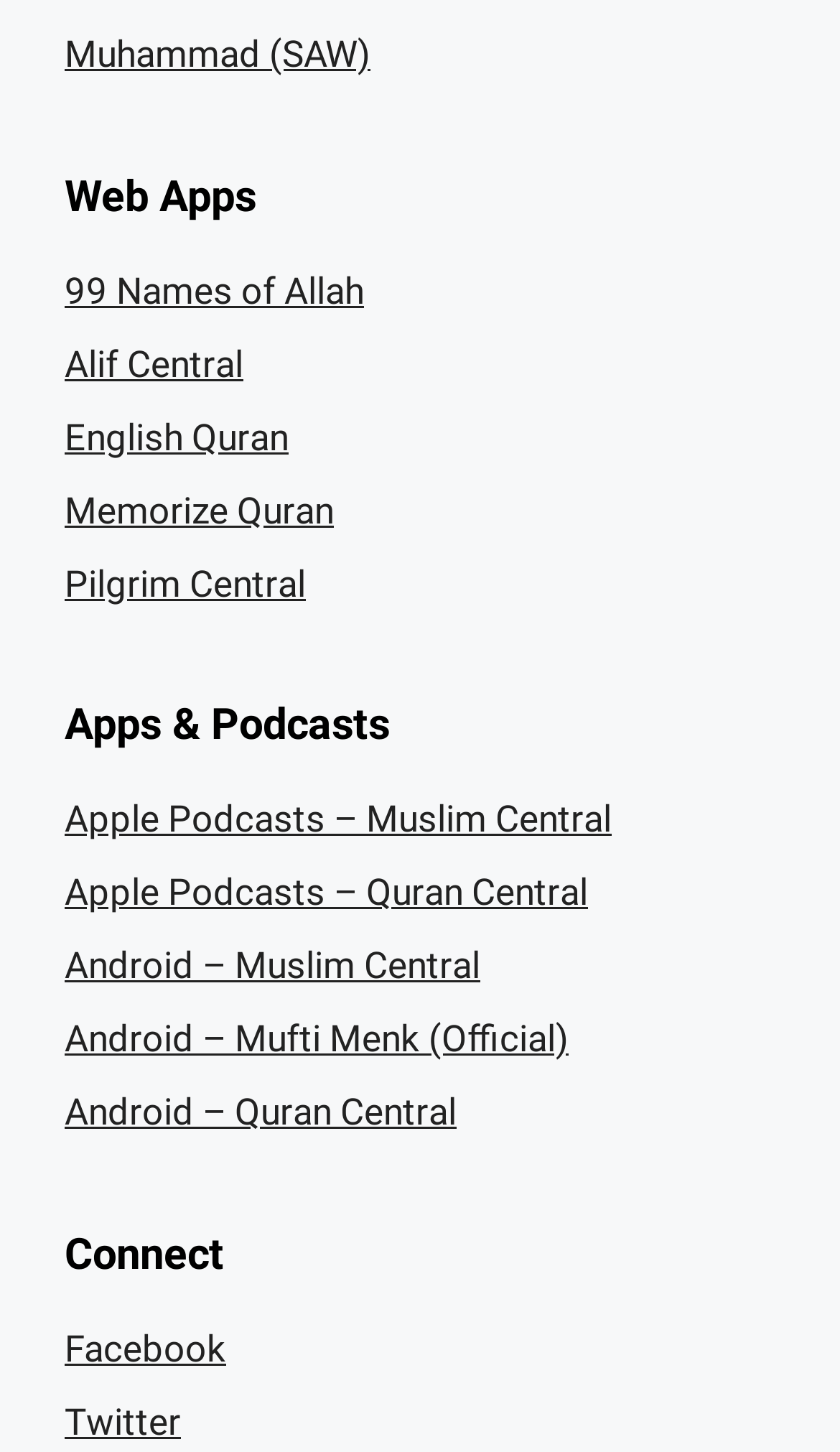How many social media links are under 'Connect'?
Respond to the question with a well-detailed and thorough answer.

I counted the number of social media links under the 'Connect' heading, which are 'Facebook' and 'Twitter'. There are 2 social media links in total.